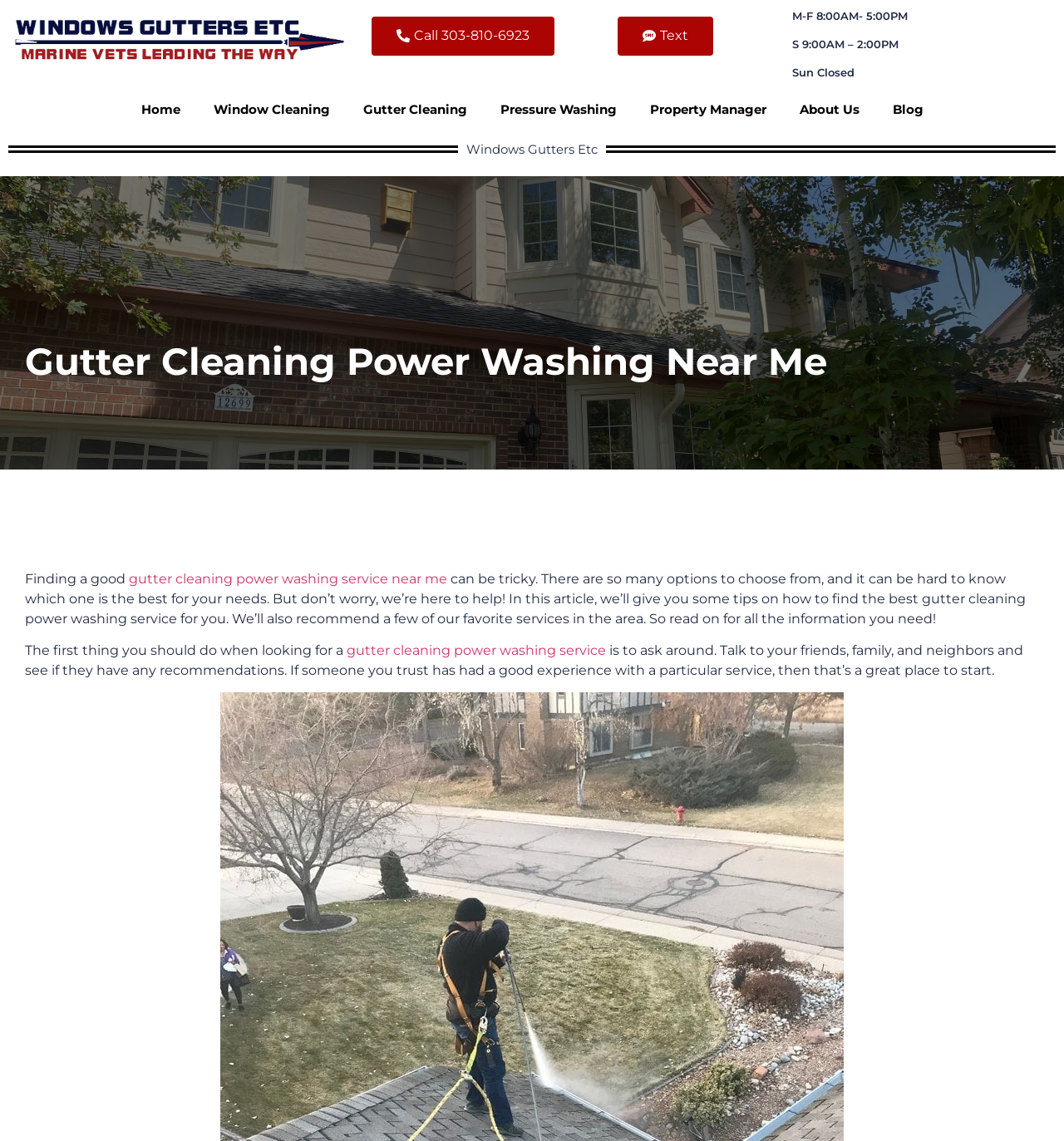What is the first step to find a good gutter cleaning power washing service?
Refer to the image and provide a one-word or short phrase answer.

Ask around